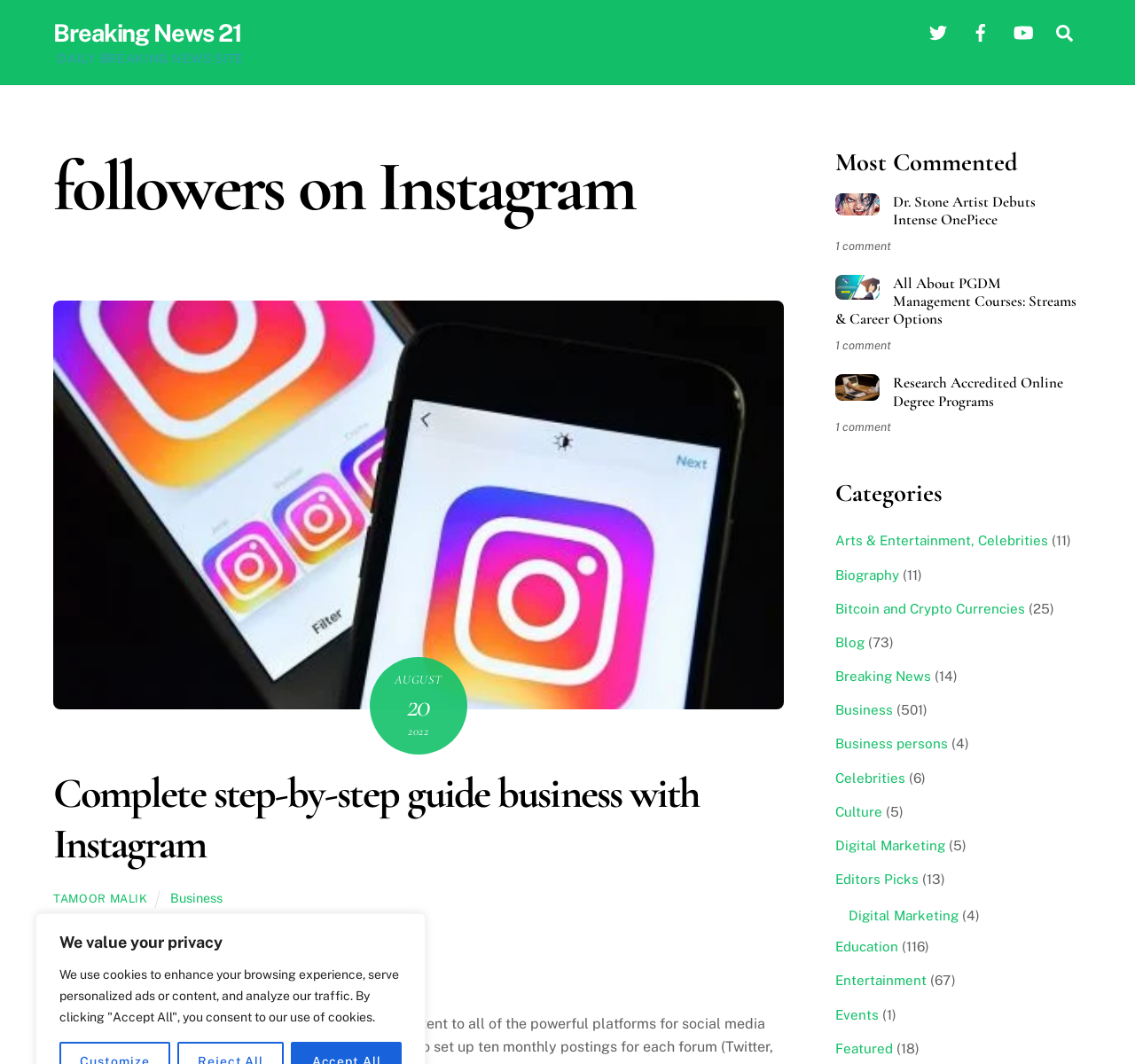Give a one-word or one-phrase response to the question:
What is the website's primary focus?

Instagram followers